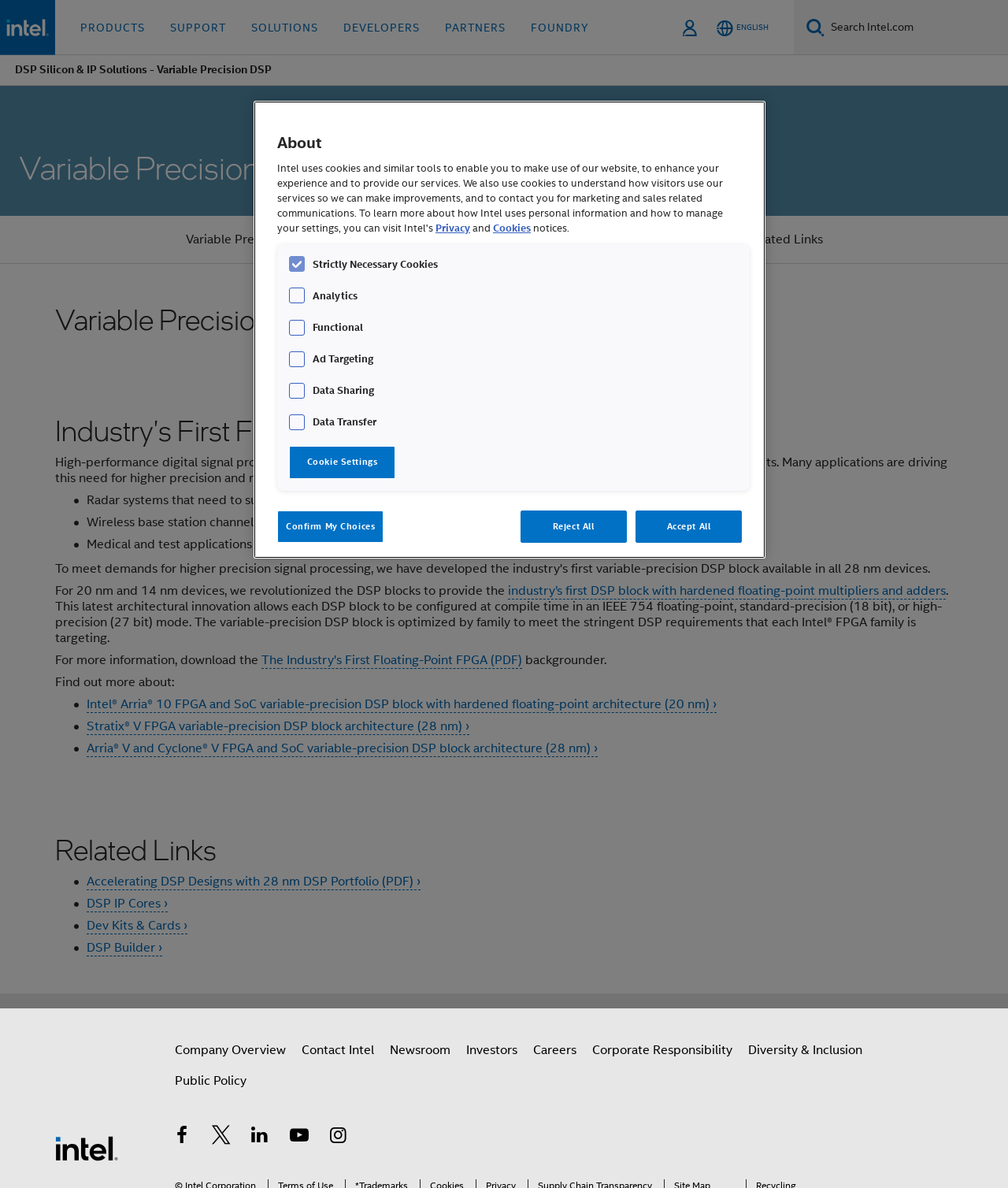Provide the bounding box coordinates of the HTML element described by the text: "NEWS AND EVENTS". The coordinates should be in the format [left, top, right, bottom] with values between 0 and 1.

None